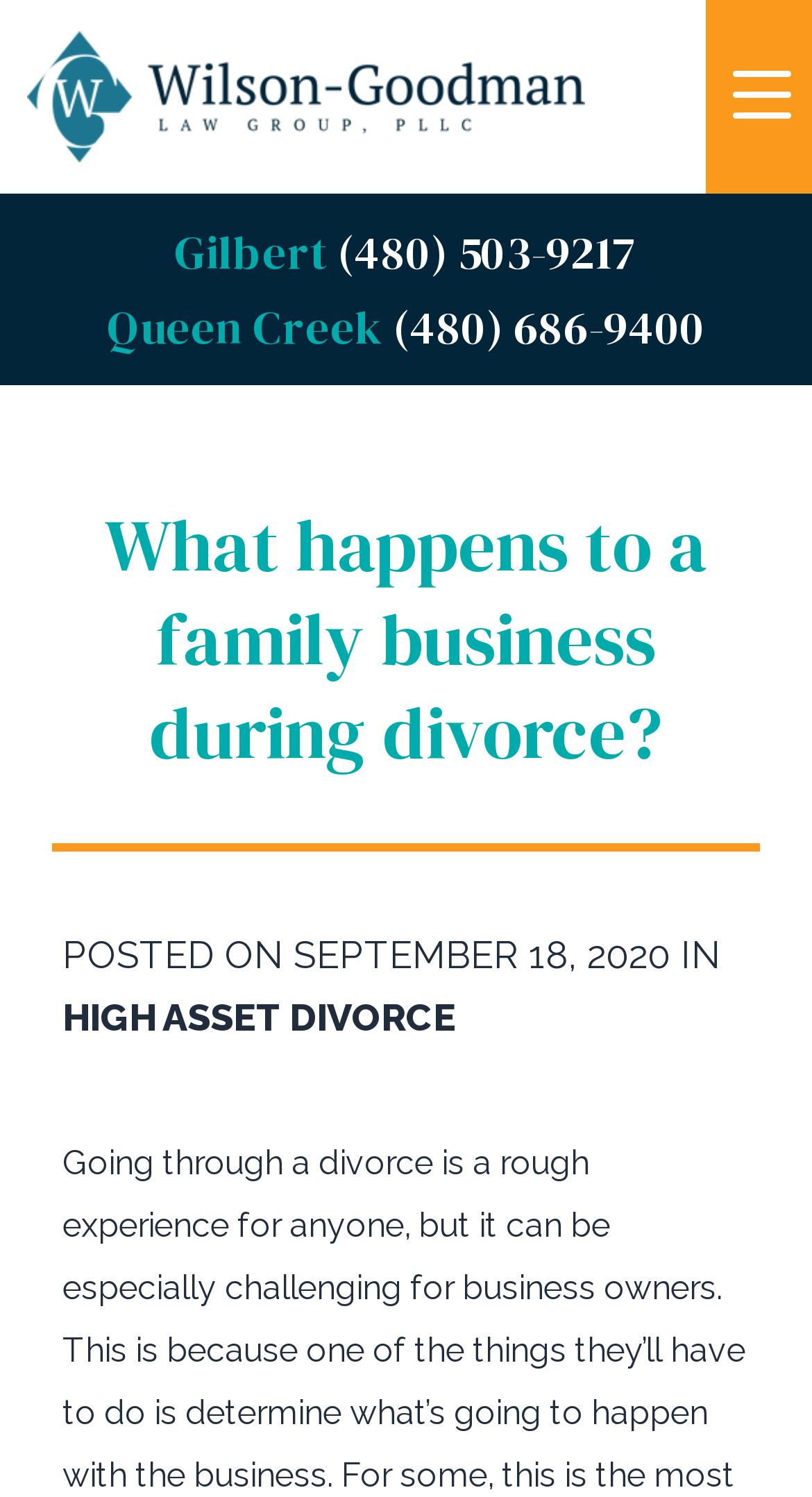What type of divorce is mentioned on the webpage?
Deliver a detailed and extensive answer to the question.

The webpage contains a link element 'HIGH ASSET DIVORCE' which suggests that the webpage is discussing high asset divorce, a specific type of divorce that involves significant assets or wealth.